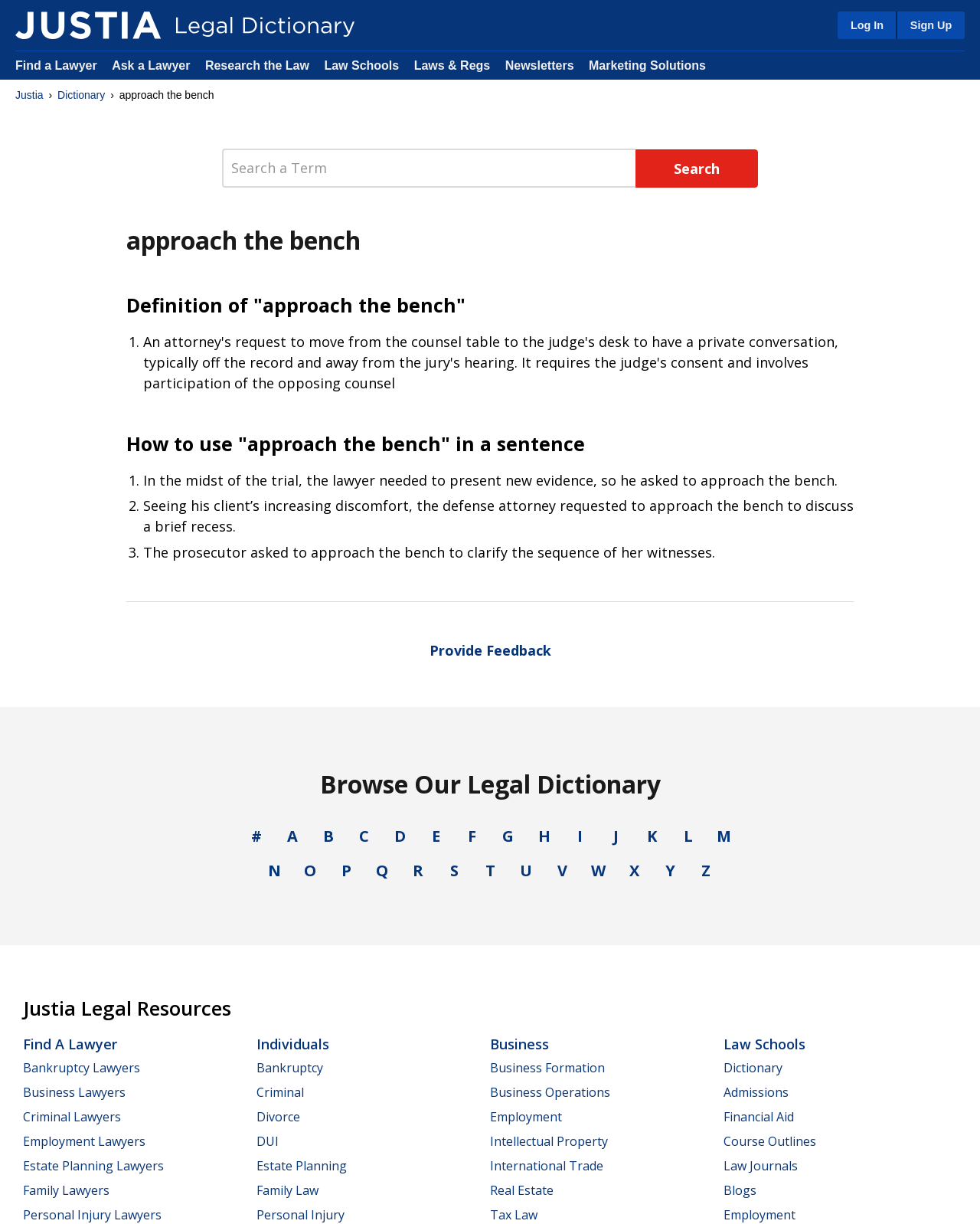How many links are provided under 'Justia Legal Resources'?
Using the image as a reference, deliver a detailed and thorough answer to the question.

The webpage provides 13 links under 'Justia Legal Resources', which include 'Find A Lawyer', 'Bankruptcy Lawyers', 'Business Lawyers', 'Criminal Lawyers', 'Employment Lawyers', 'Estate Planning Lawyers', 'Family Lawyers', 'Personal Injury Lawyers', 'Individuals', 'Business', and others.